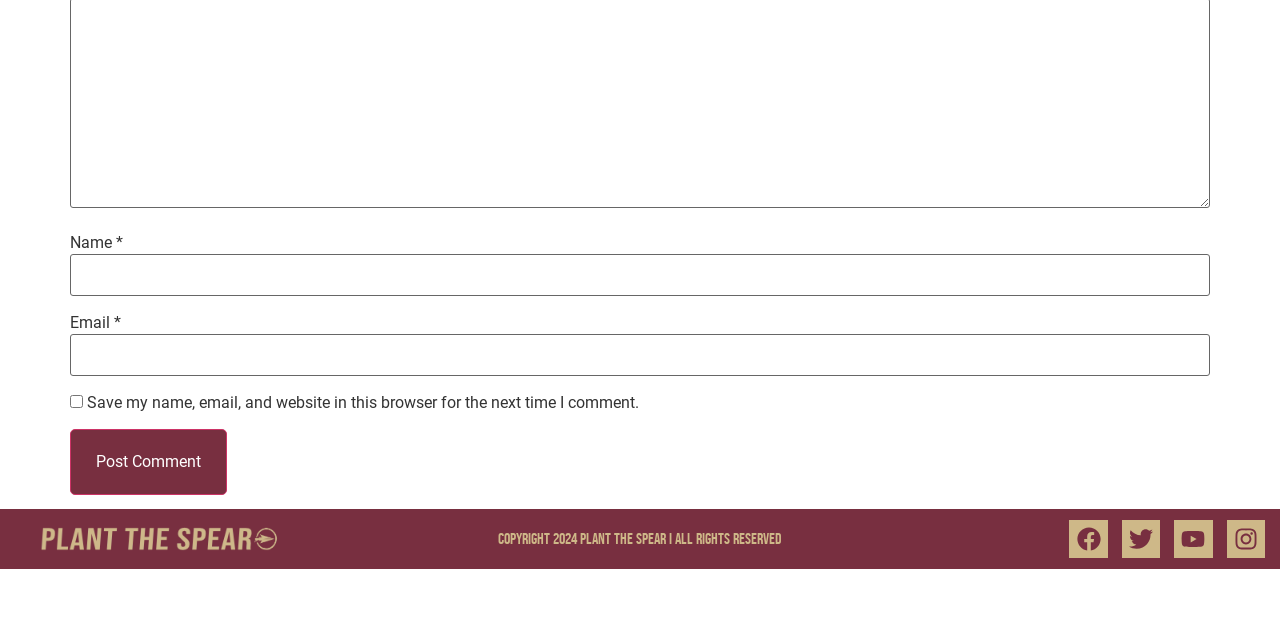Bounding box coordinates are specified in the format (top-left x, top-left y, bottom-right x, bottom-right y). All values are floating point numbers bounded between 0 and 1. Please provide the bounding box coordinate of the region this sentence describes: November 14, 2019November 18, 2019

None